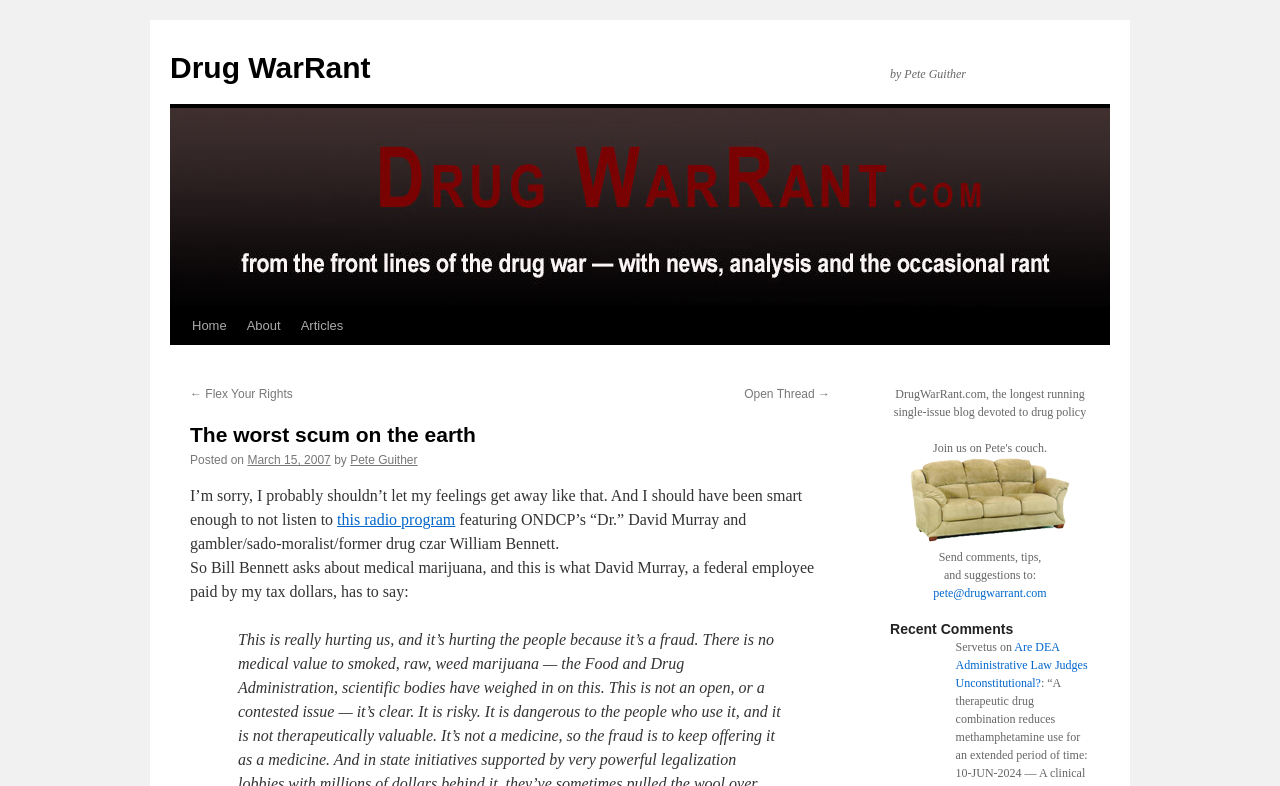Specify the bounding box coordinates of the element's area that should be clicked to execute the given instruction: "Contact Pete Guither via email". The coordinates should be four float numbers between 0 and 1, i.e., [left, top, right, bottom].

[0.729, 0.746, 0.818, 0.763]